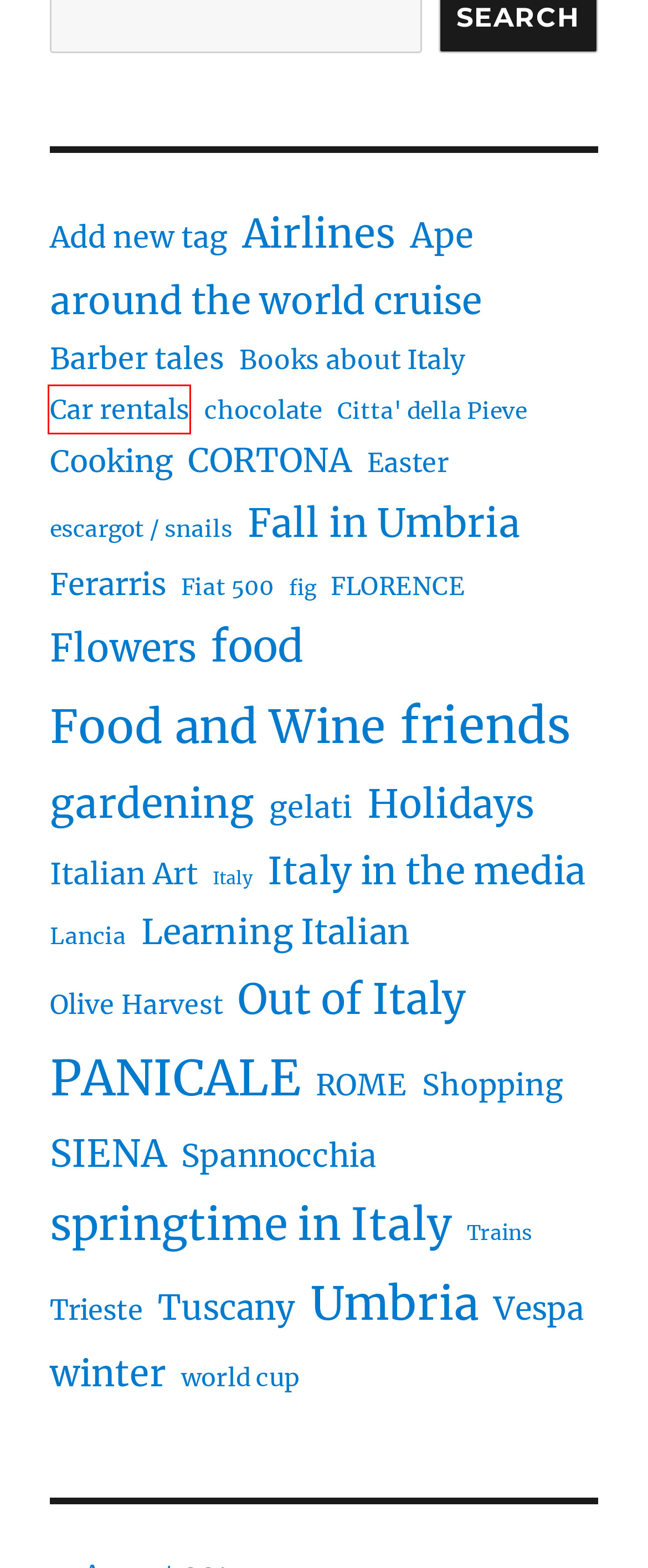Analyze the given webpage screenshot and identify the UI element within the red bounding box. Select the webpage description that best matches what you expect the new webpage to look like after clicking the element. Here are the candidates:
A. FLORENCE Archives - See You in Italy
B. Airlines Archives - See You in Italy
C. gardening Archives - See You in Italy
D. Vespa Archives - See You in Italy
E. Trains Archives - See You in Italy
F. Car rentals Archives - See You in Italy
G. winter Archives - See You in Italy
H. Fall in Umbria Archives - See You in Italy

F